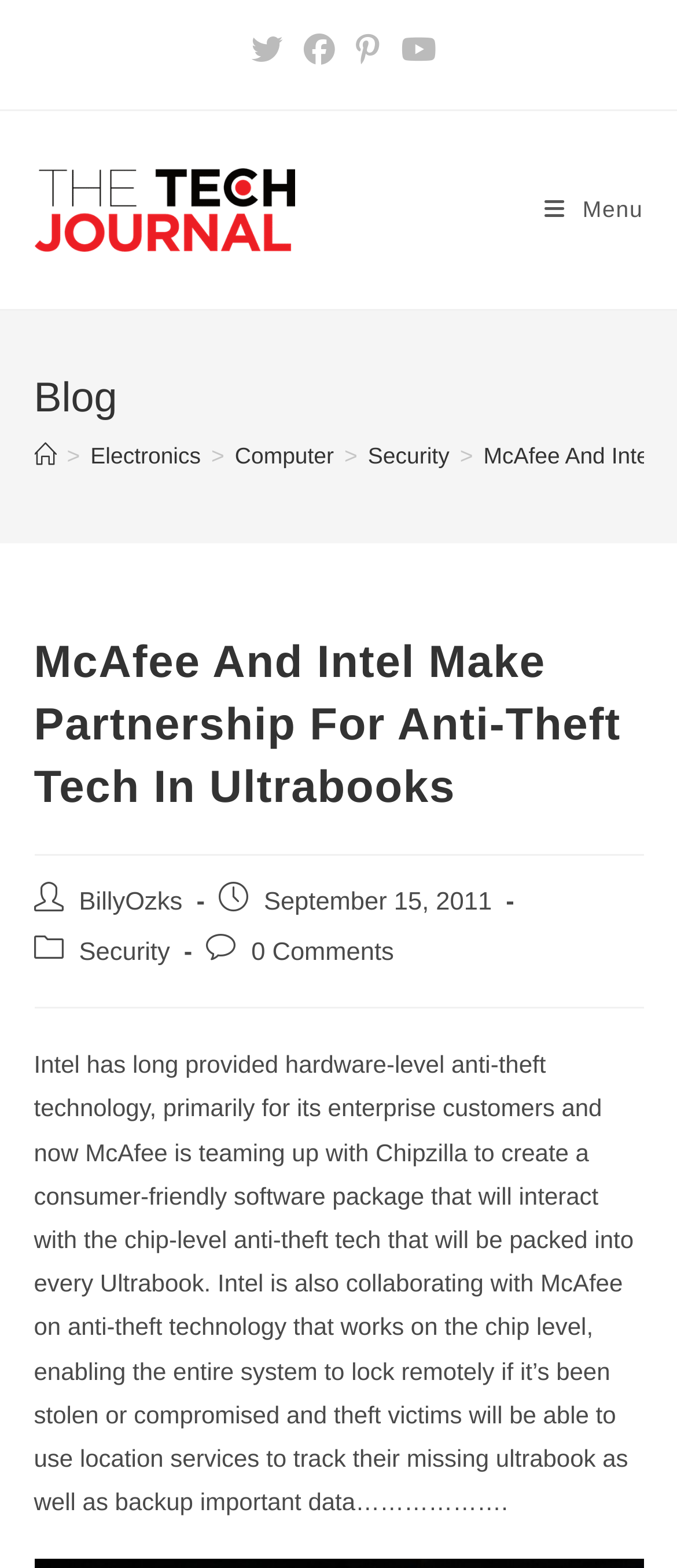Identify the bounding box coordinates for the UI element described as follows: "aria-label="Advertisement" name="aswift_0" title="Advertisement"". Ensure the coordinates are four float numbers between 0 and 1, formatted as [left, top, right, bottom].

None